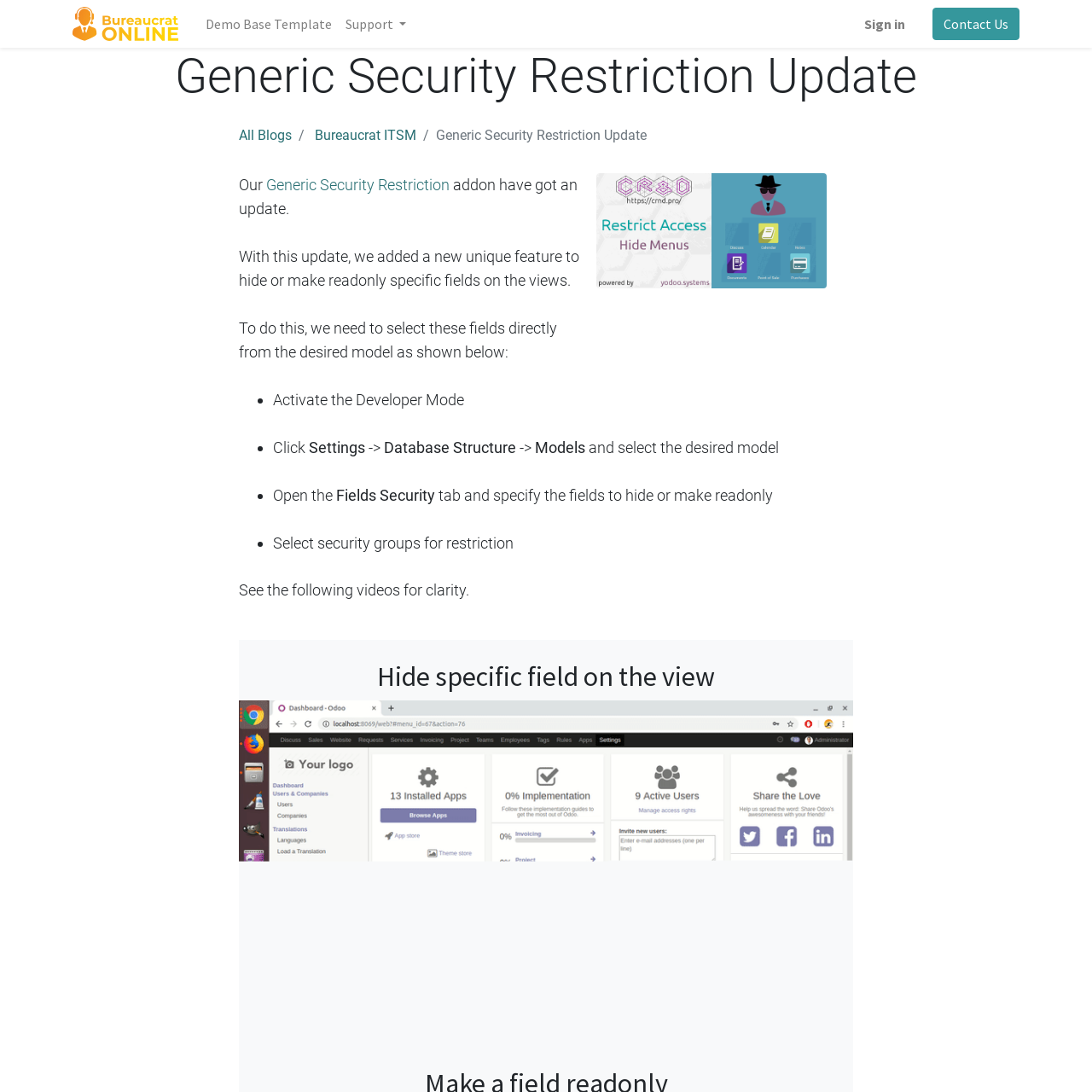Please specify the bounding box coordinates of the clickable region to carry out the following instruction: "Click the logo of Bureaucrat Online". The coordinates should be four float numbers between 0 and 1, in the format [left, top, right, bottom].

[0.066, 0.006, 0.163, 0.038]